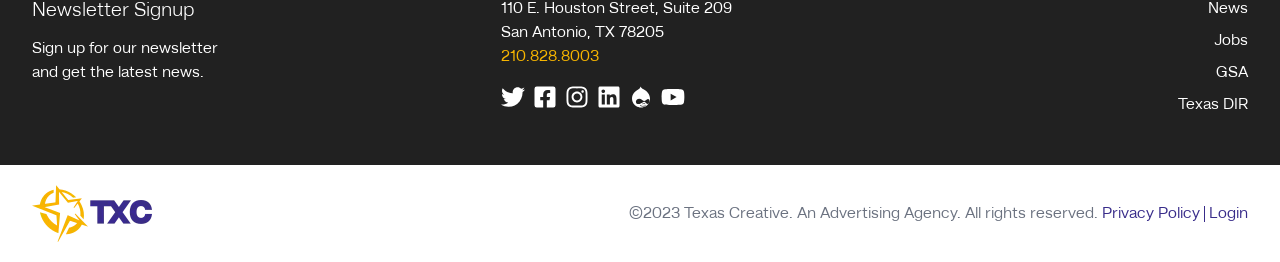What is the address of the company? From the image, respond with a single word or brief phrase.

110 E. Houston Street, Suite 209